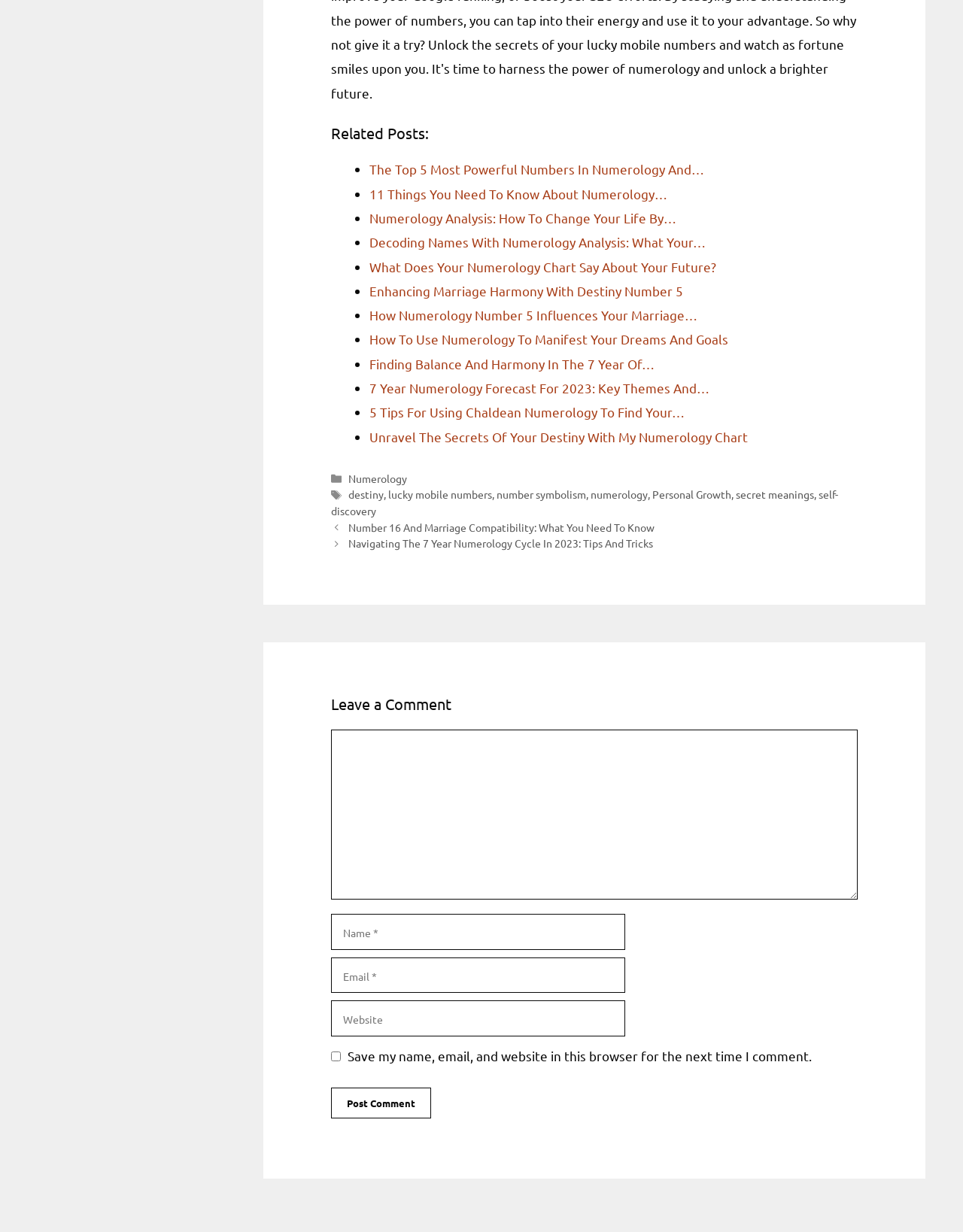Identify the bounding box coordinates of the region that needs to be clicked to carry out this instruction: "Enter your comment in the textbox". Provide these coordinates as four float numbers ranging from 0 to 1, i.e., [left, top, right, bottom].

[0.344, 0.592, 0.891, 0.73]